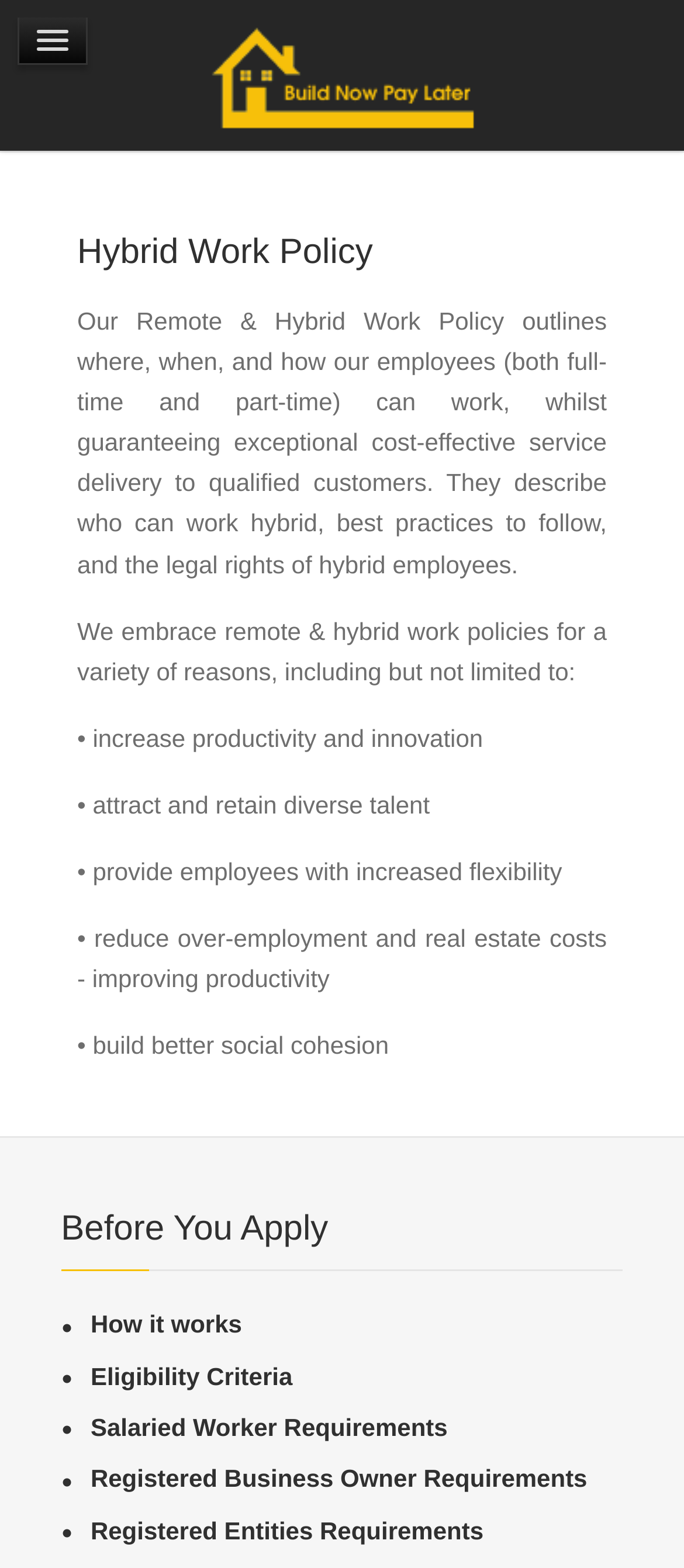How many types of requirements are listed for applicants?
Using the image as a reference, answer the question with a short word or phrase.

Four